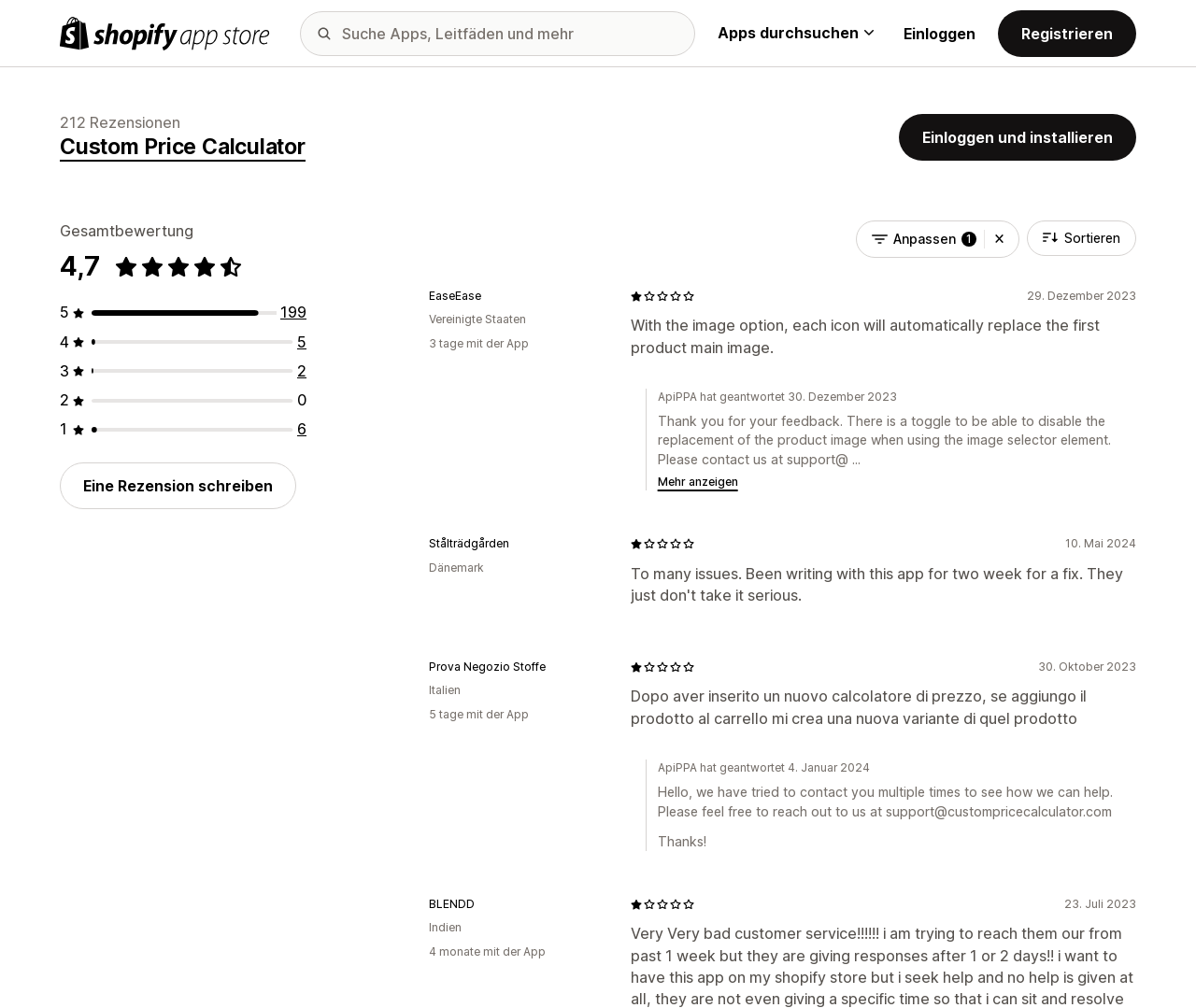Carefully observe the image and respond to the question with a detailed answer:
What is the rating of the app?

I found the rating by looking at the text '4.7 von 5 Sternen' which is located near the 'Gesamtbewertung' label, indicating the overall rating of the app.